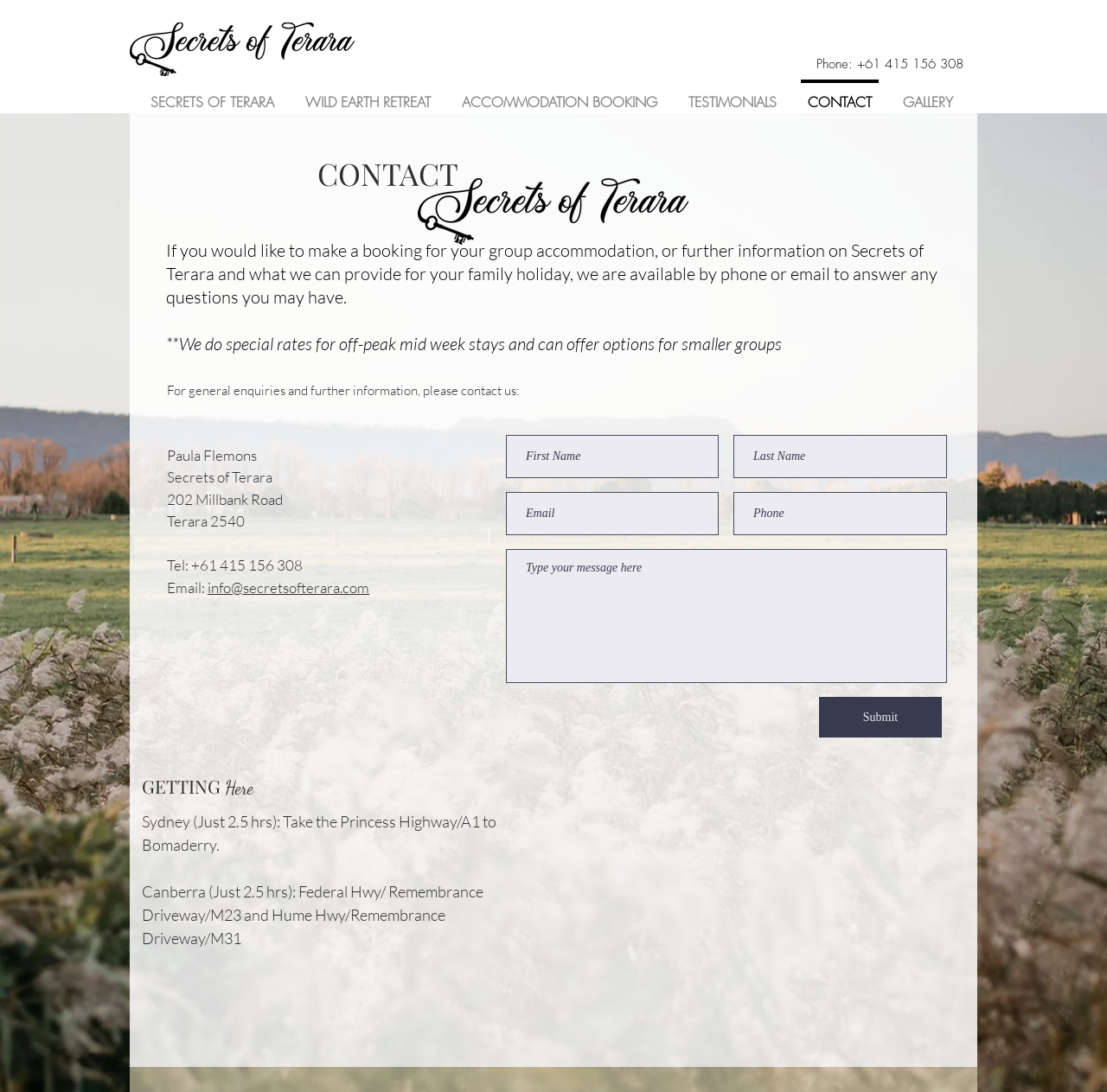What is the name of the person to contact for general enquiries?
Refer to the image and provide a one-word or short phrase answer.

Paula Flemons